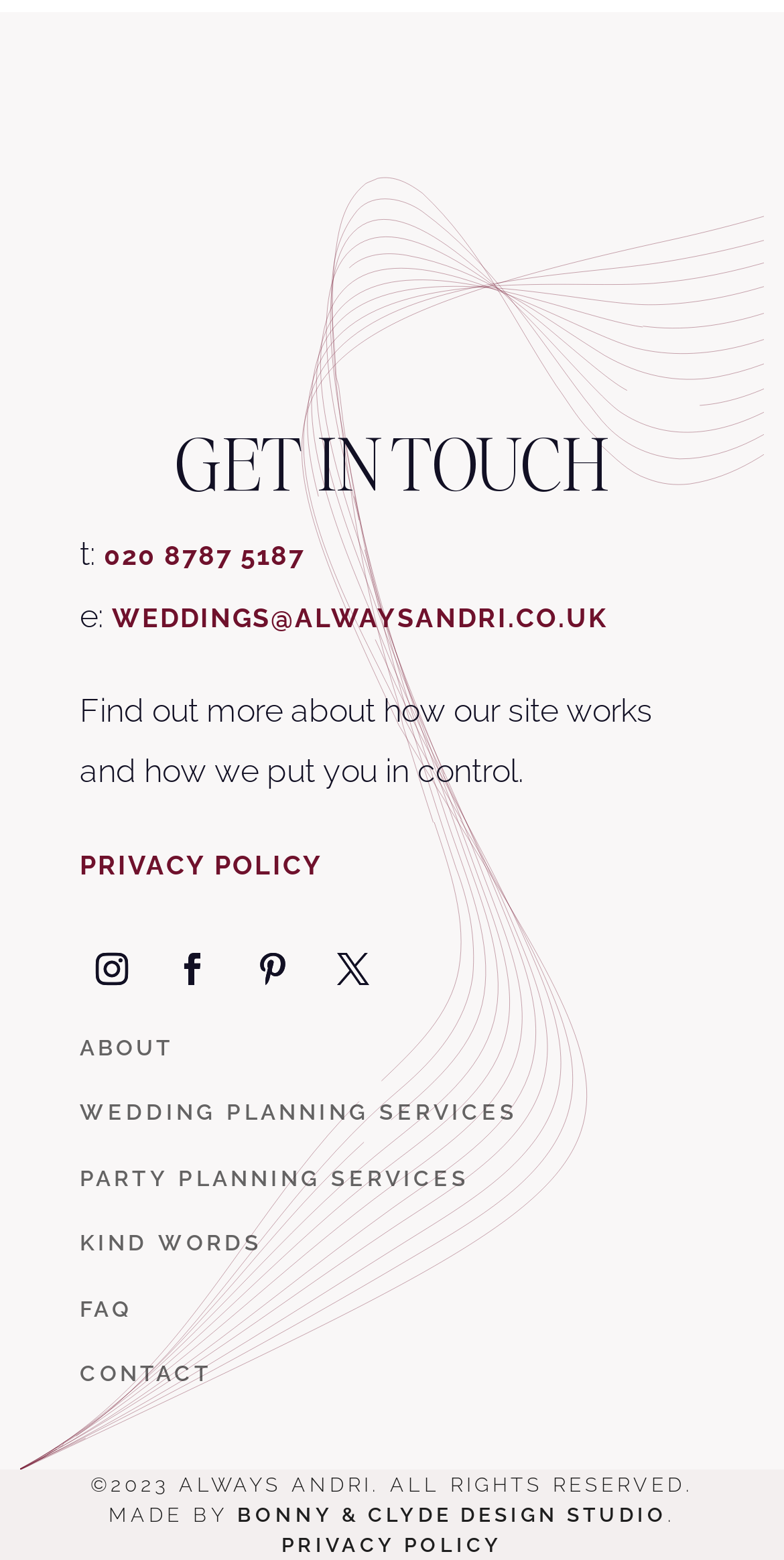Please look at the image and answer the question with a detailed explanation: What is the phone number to get in touch?

I found the phone number by looking at the 'GET IN TOUCH' section, where it is listed as 't: 020 8787 5187'.